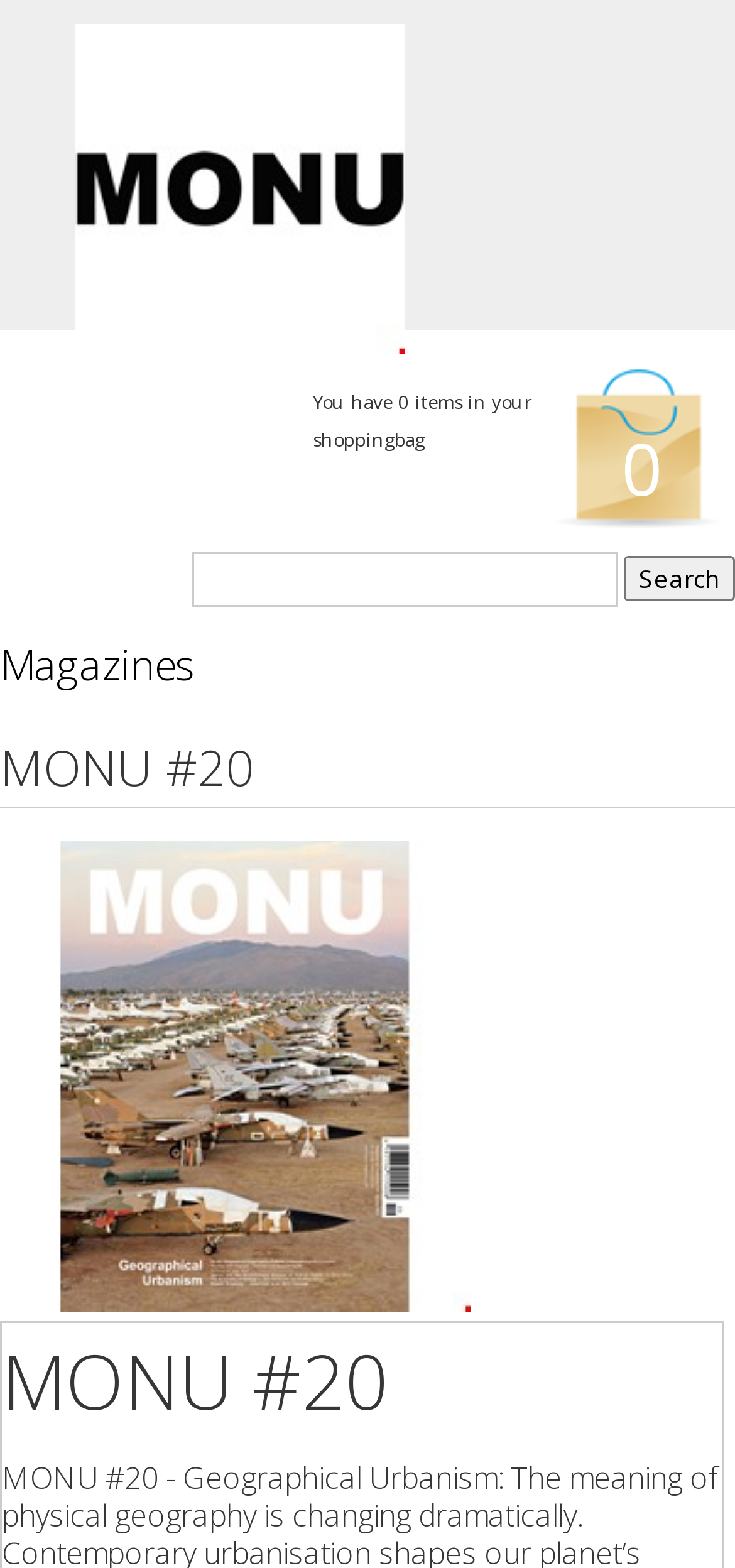What is the current number of items in the shopping bag?
Refer to the screenshot and answer in one word or phrase.

0